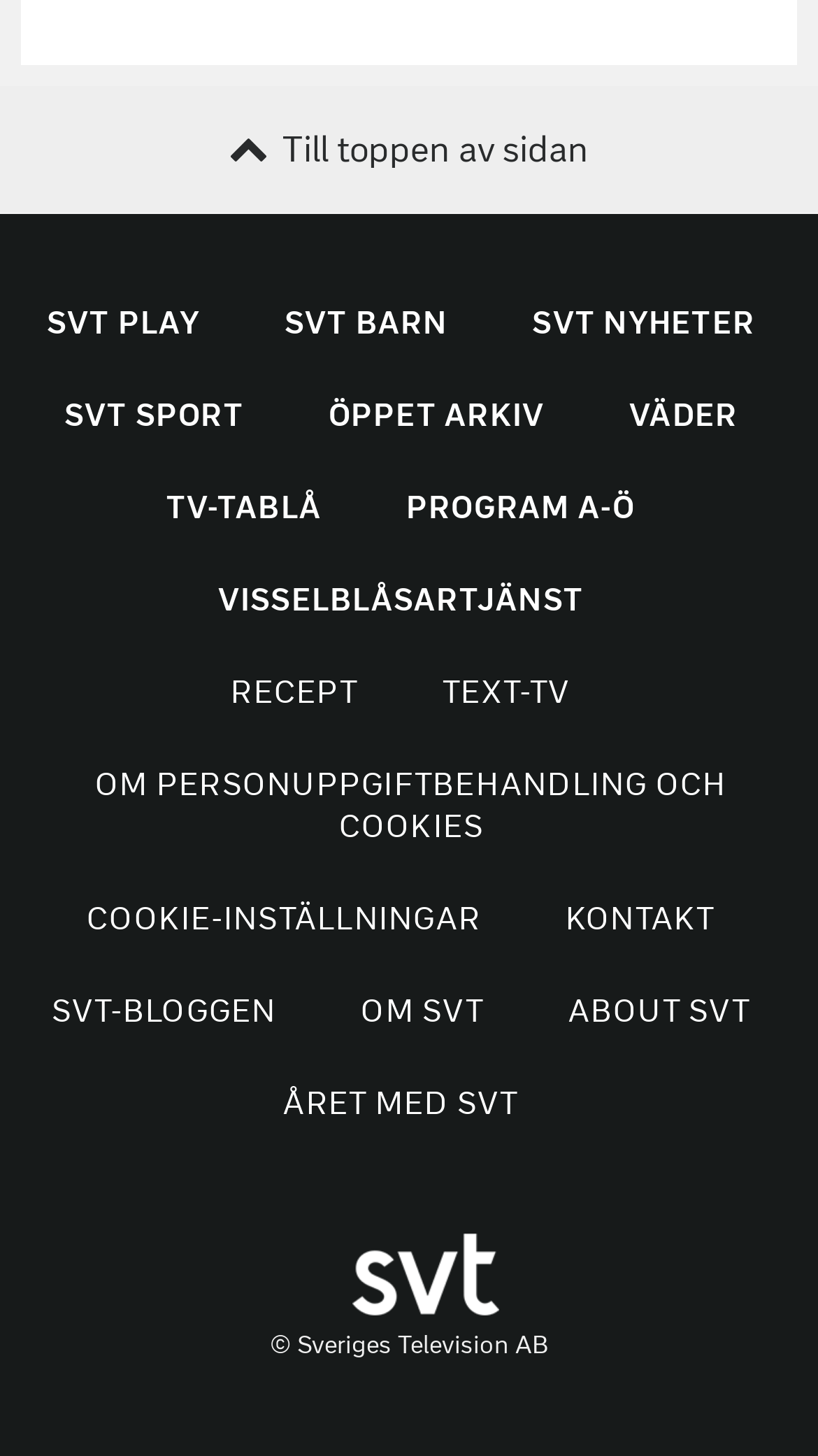Please identify the bounding box coordinates of where to click in order to follow the instruction: "go to SVT Play".

[0.026, 0.191, 0.275, 0.254]